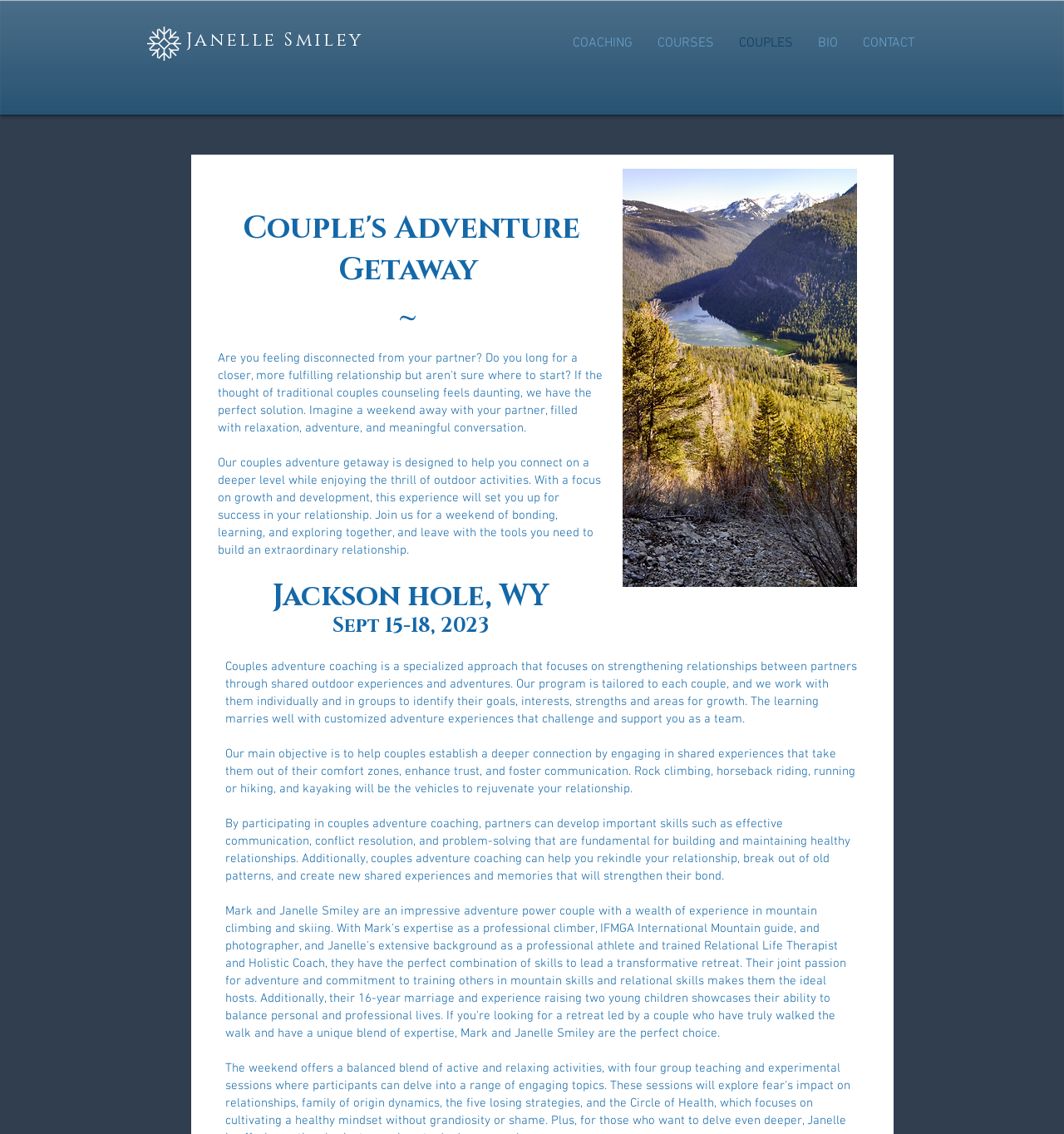Please determine the bounding box coordinates for the UI element described here. Use the format (top-left x, top-left y, bottom-right x, bottom-right y) with values bounded between 0 and 1: CONTACT

[0.799, 0.025, 0.871, 0.051]